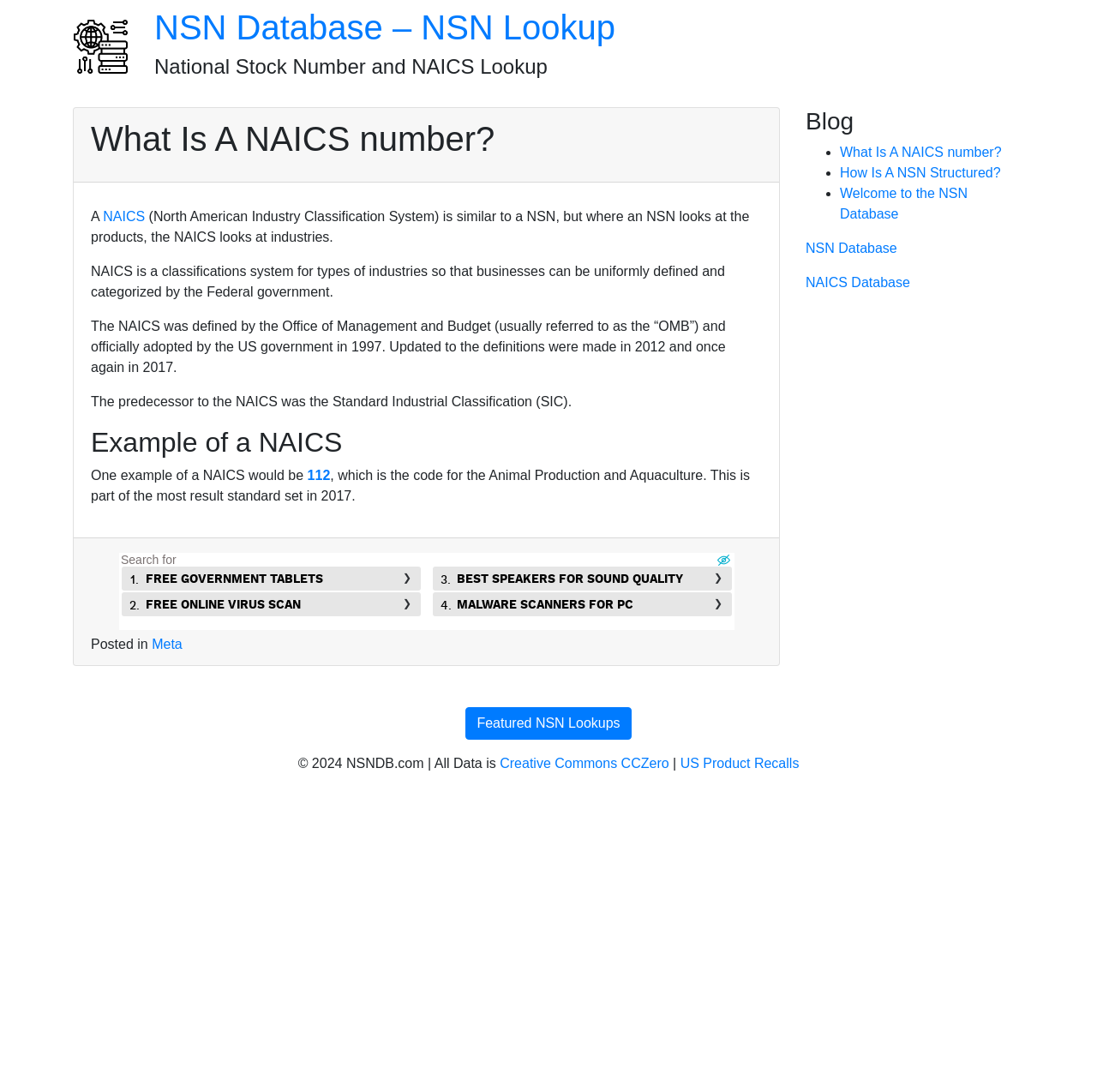Use a single word or phrase to answer the question: 
What is the copyright year mentioned on the webpage?

2024